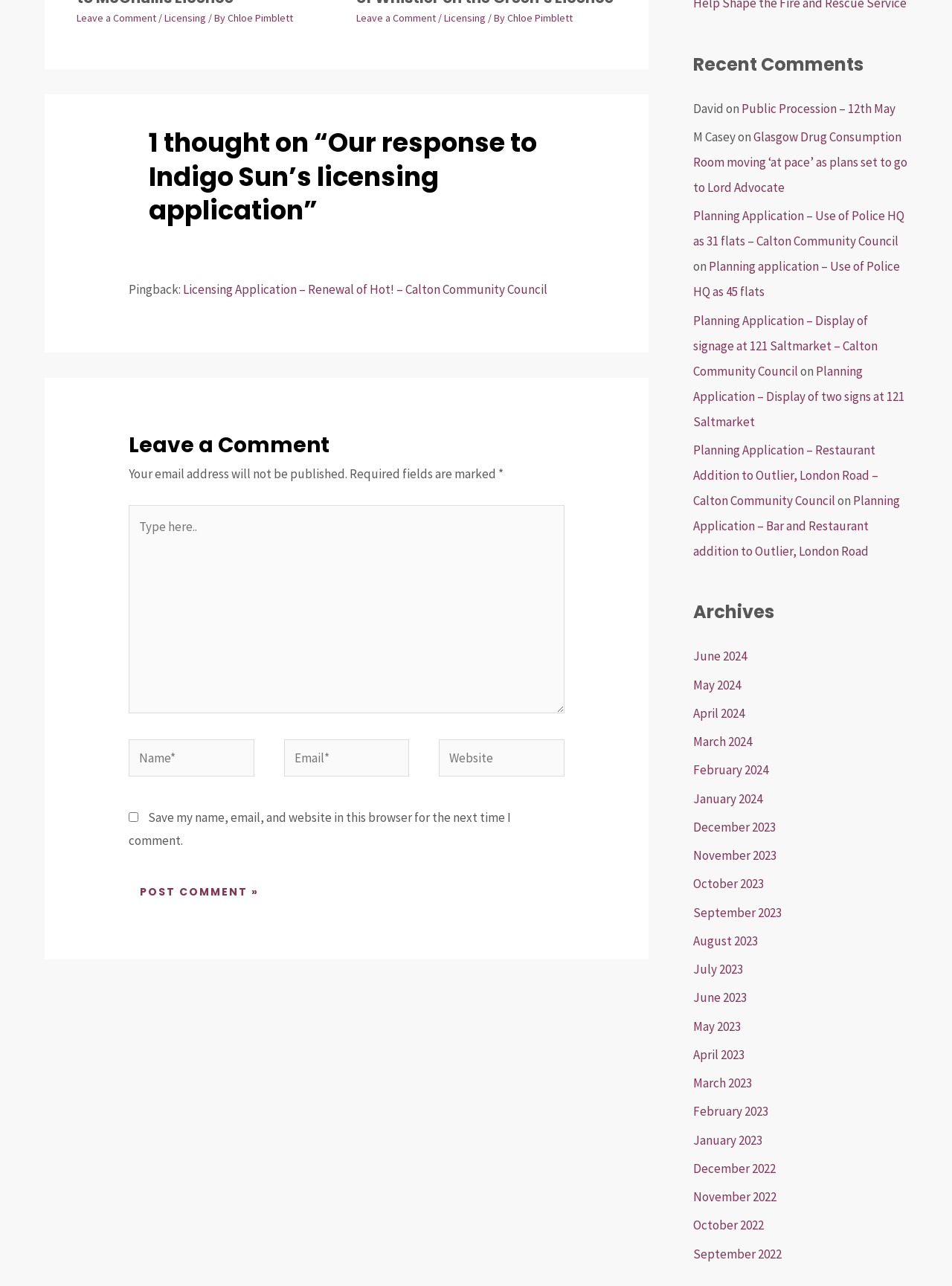What is the purpose of the checkbox with the label 'Save my name, email, and website in this browser for the next time I comment.'
Look at the image and respond with a single word or a short phrase.

To save commenter's information